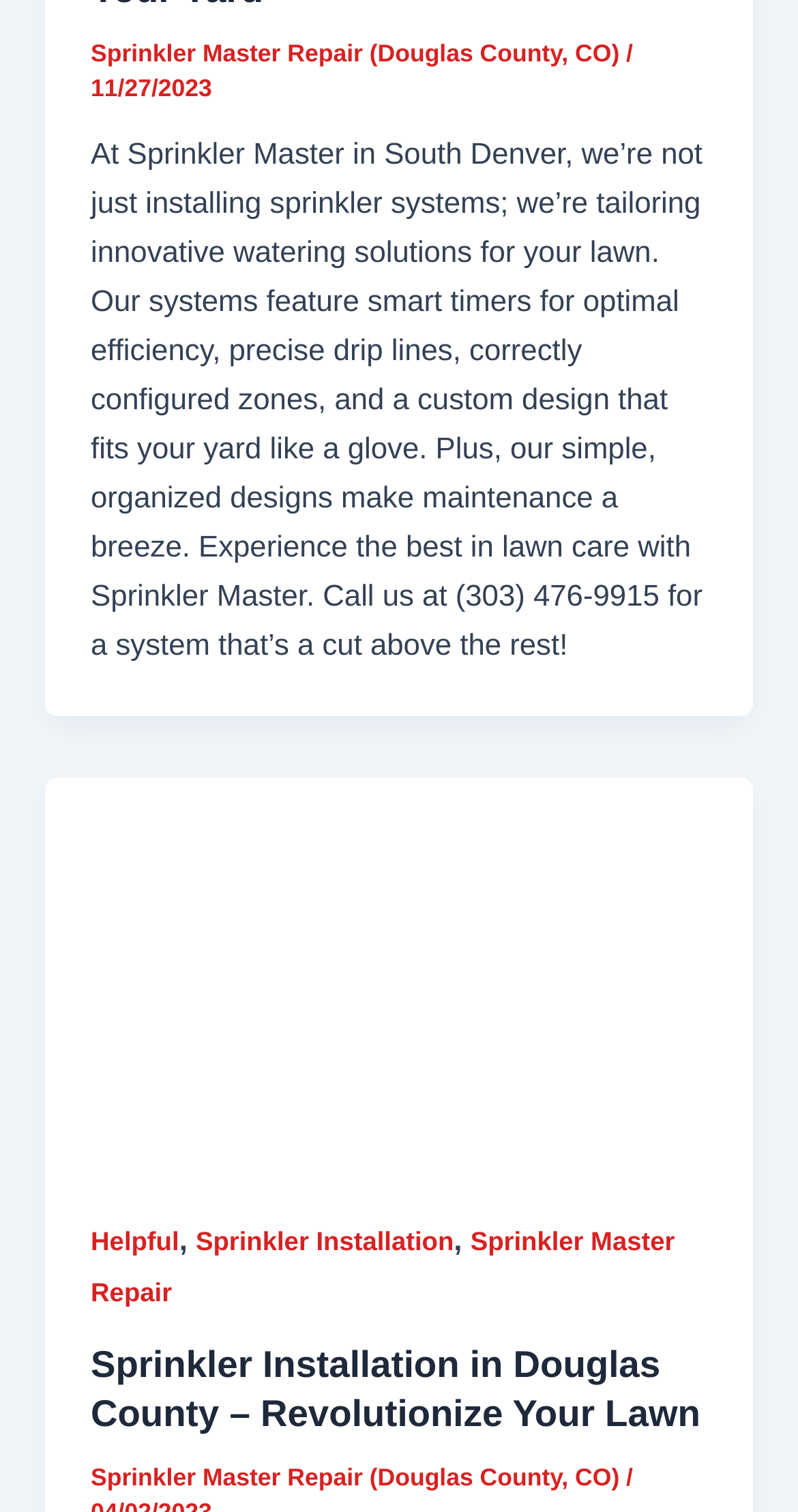What is the phone number?
Using the image, provide a detailed and thorough answer to the question.

The phone number can be found in the paragraph of text that describes the company's services, where it is written as 'Call us at (303) 476-9915 for a system that’s a cut above the rest!'.